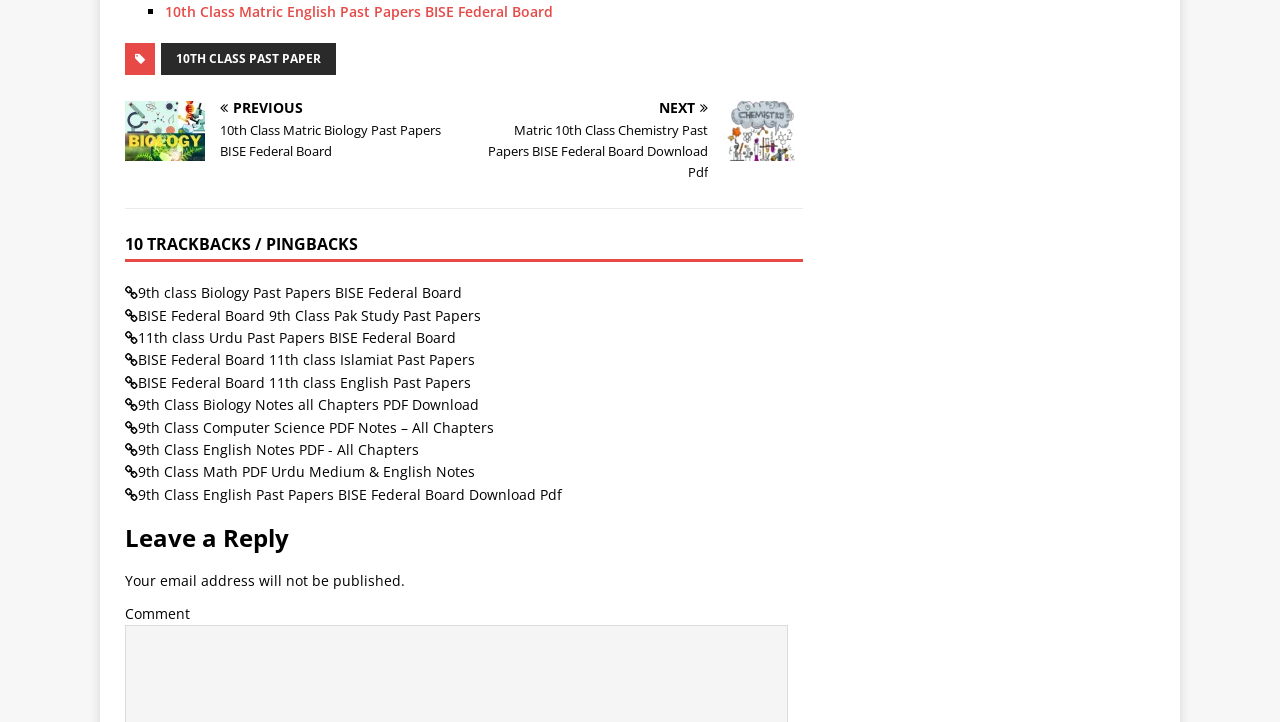What is the position of the link 'NEXT' on the webpage?
Based on the visual, give a brief answer using one word or a short phrase.

Right side